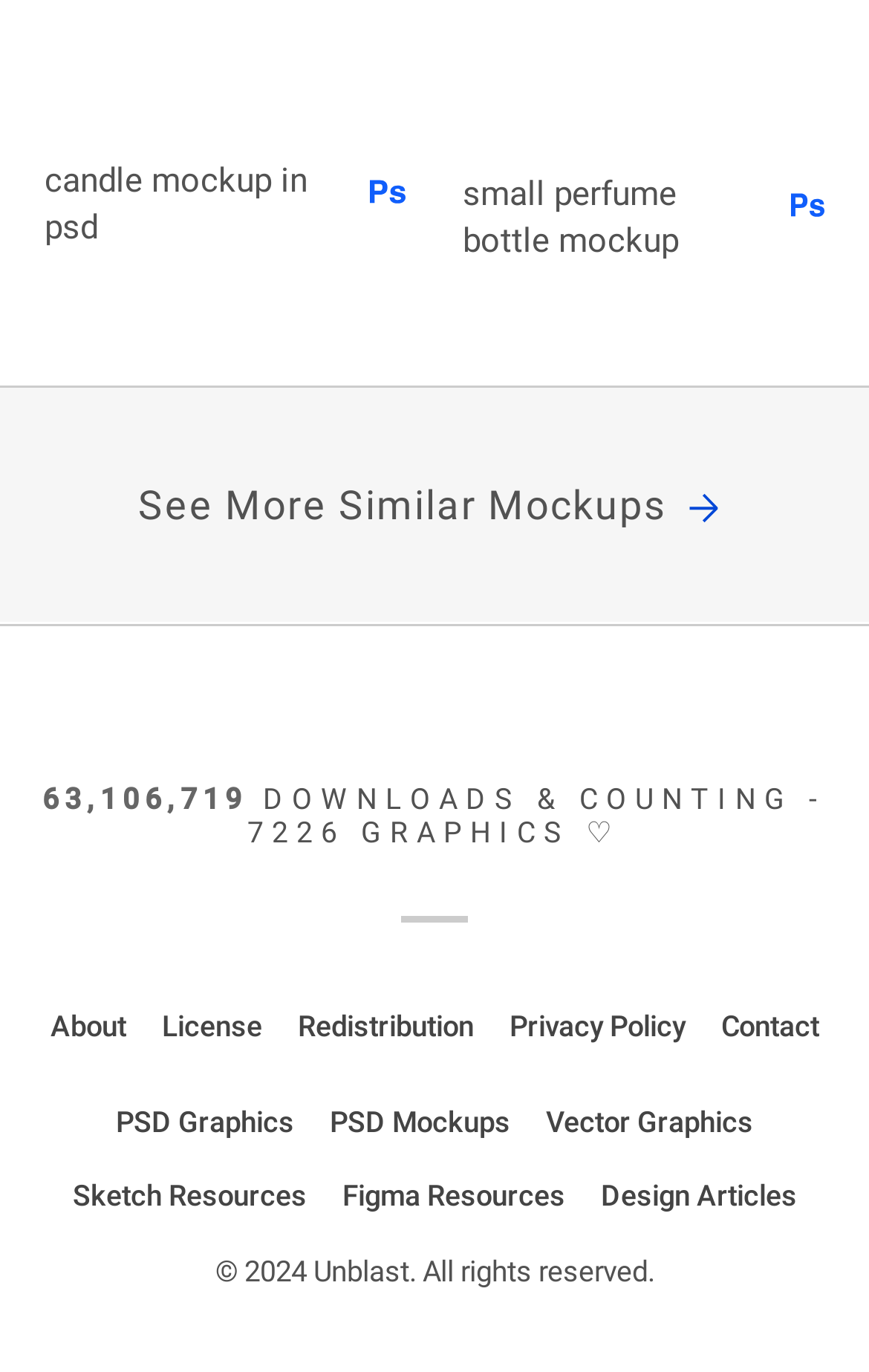Provide a brief response to the question below using a single word or phrase: 
What is the total number of downloads?

7226